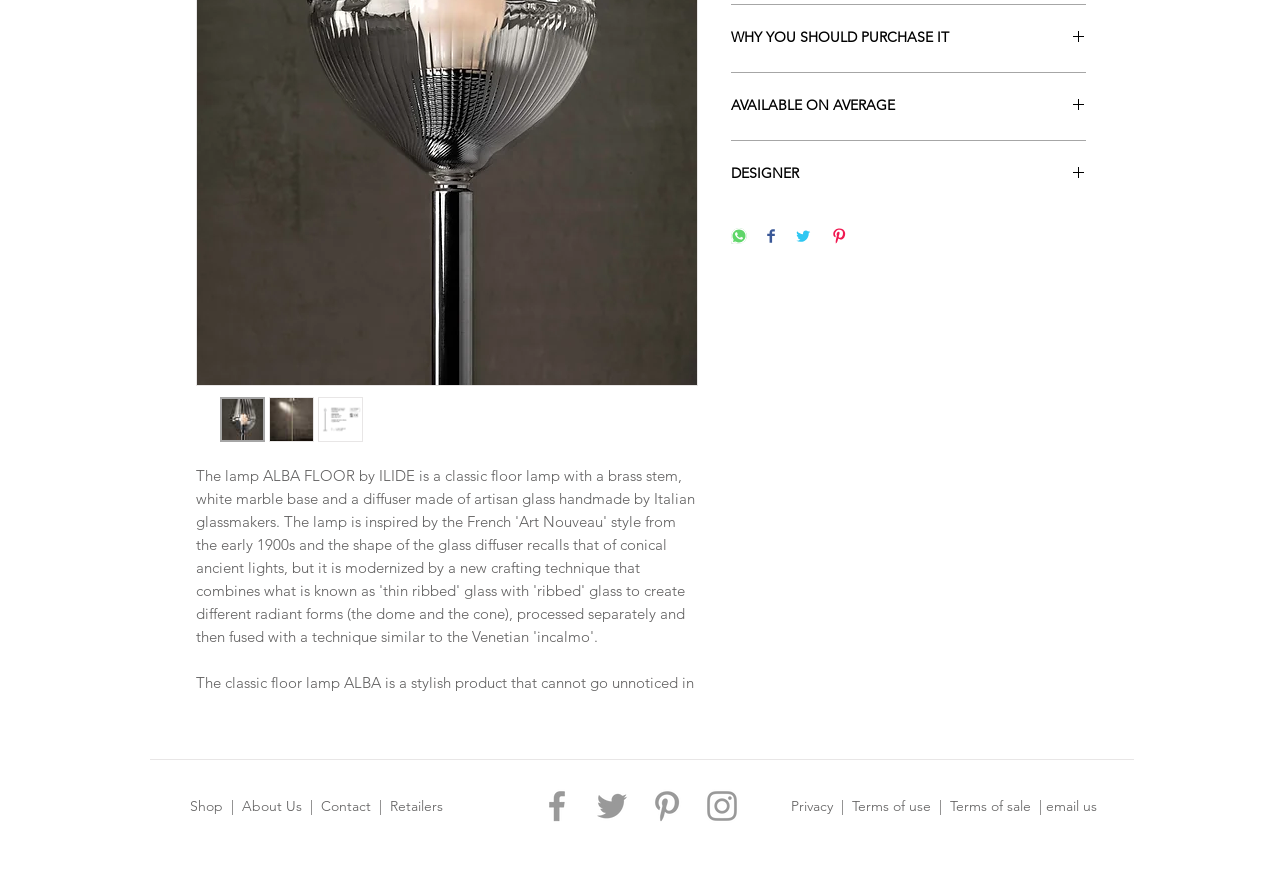Show the bounding box coordinates for the HTML element described as: "WHY YOU SHOULD PURCHASE IT".

[0.571, 0.033, 0.848, 0.054]